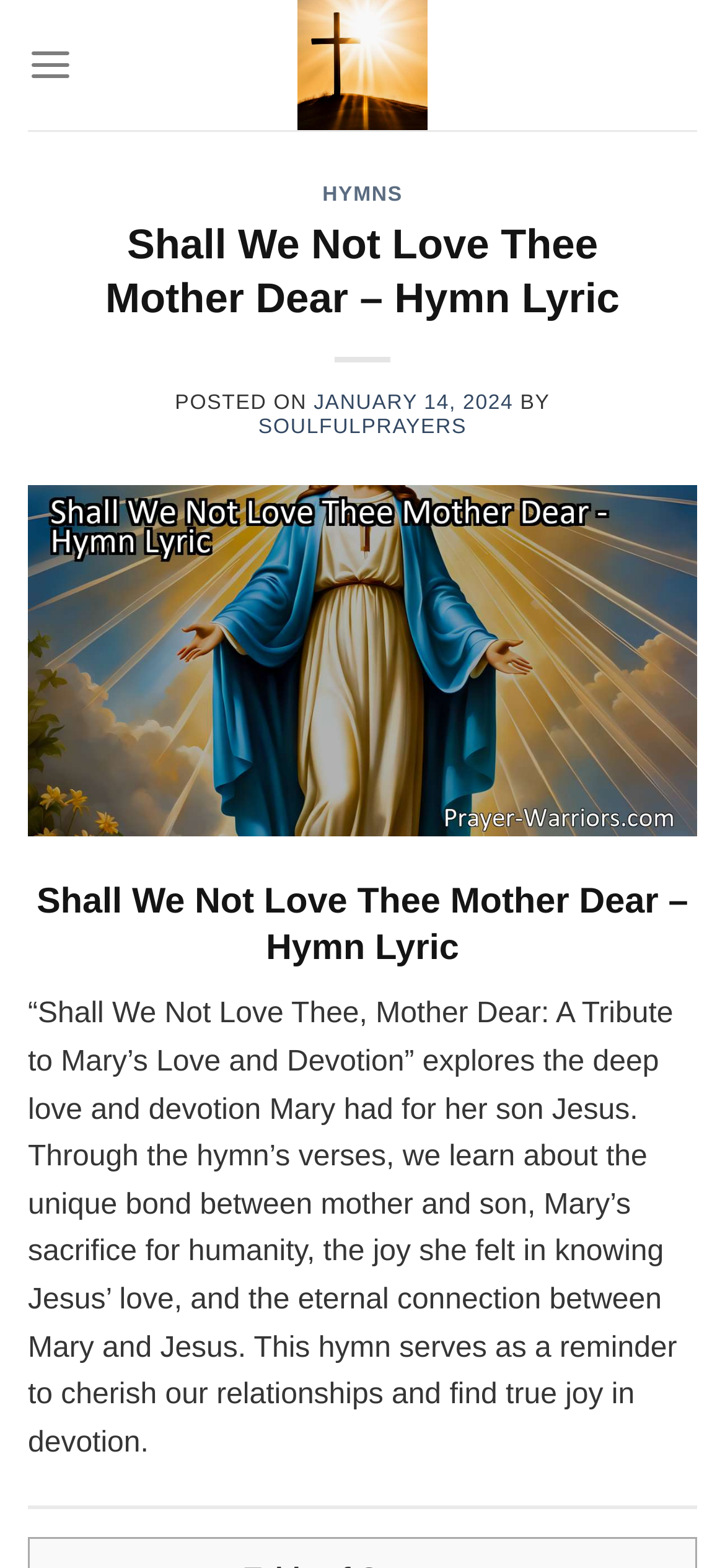Determine the bounding box coordinates of the UI element that matches the following description: "January 14, 2024June 6, 2024". The coordinates should be four float numbers between 0 and 1 in the format [left, top, right, bottom].

[0.433, 0.25, 0.708, 0.264]